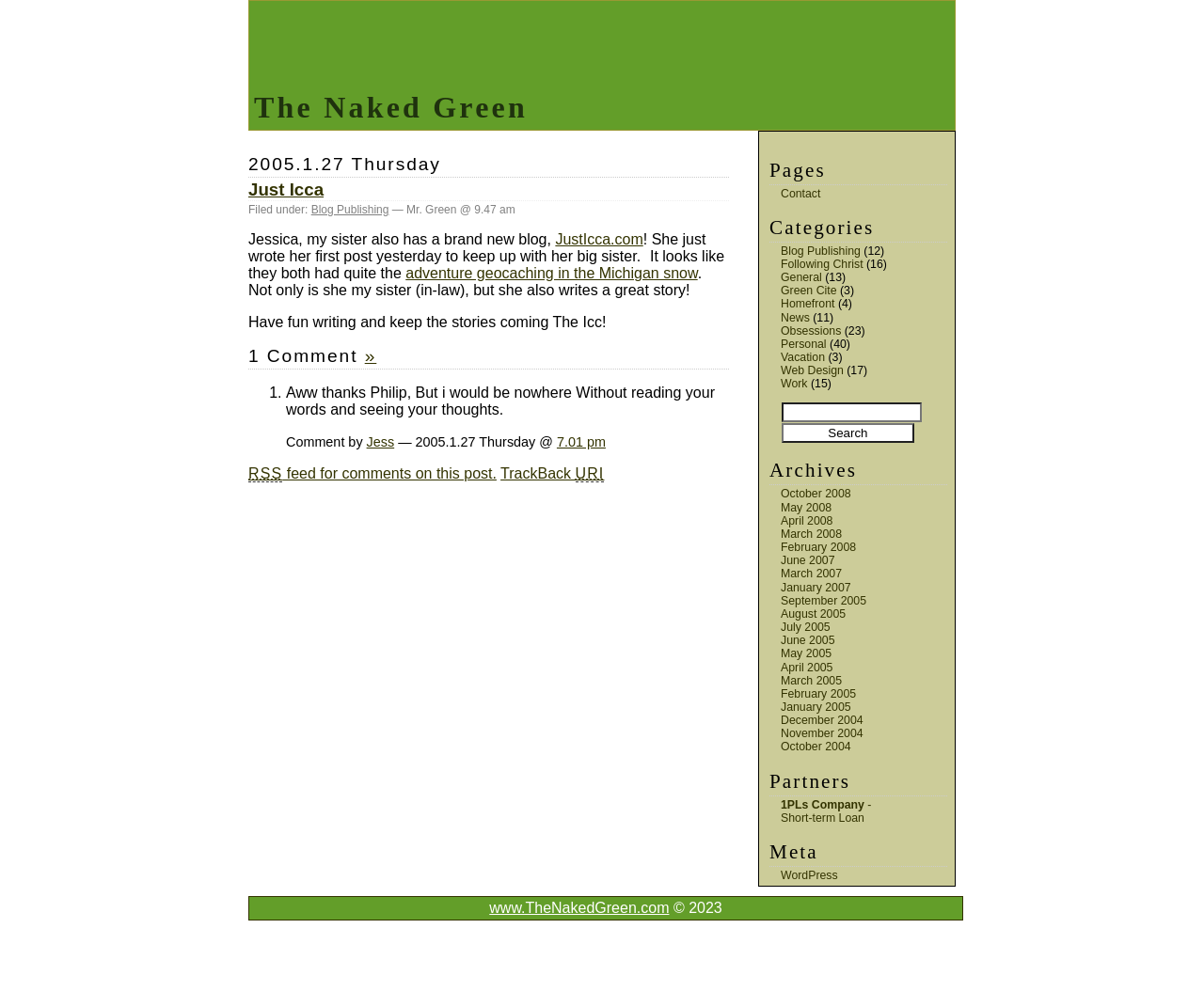For the given element description 1PLs Company - Short-term Loan, determine the bounding box coordinates of the UI element. The coordinates should follow the format (top-left x, top-left y, bottom-right x, bottom-right y) and be within the range of 0 to 1.

[0.648, 0.792, 0.724, 0.819]